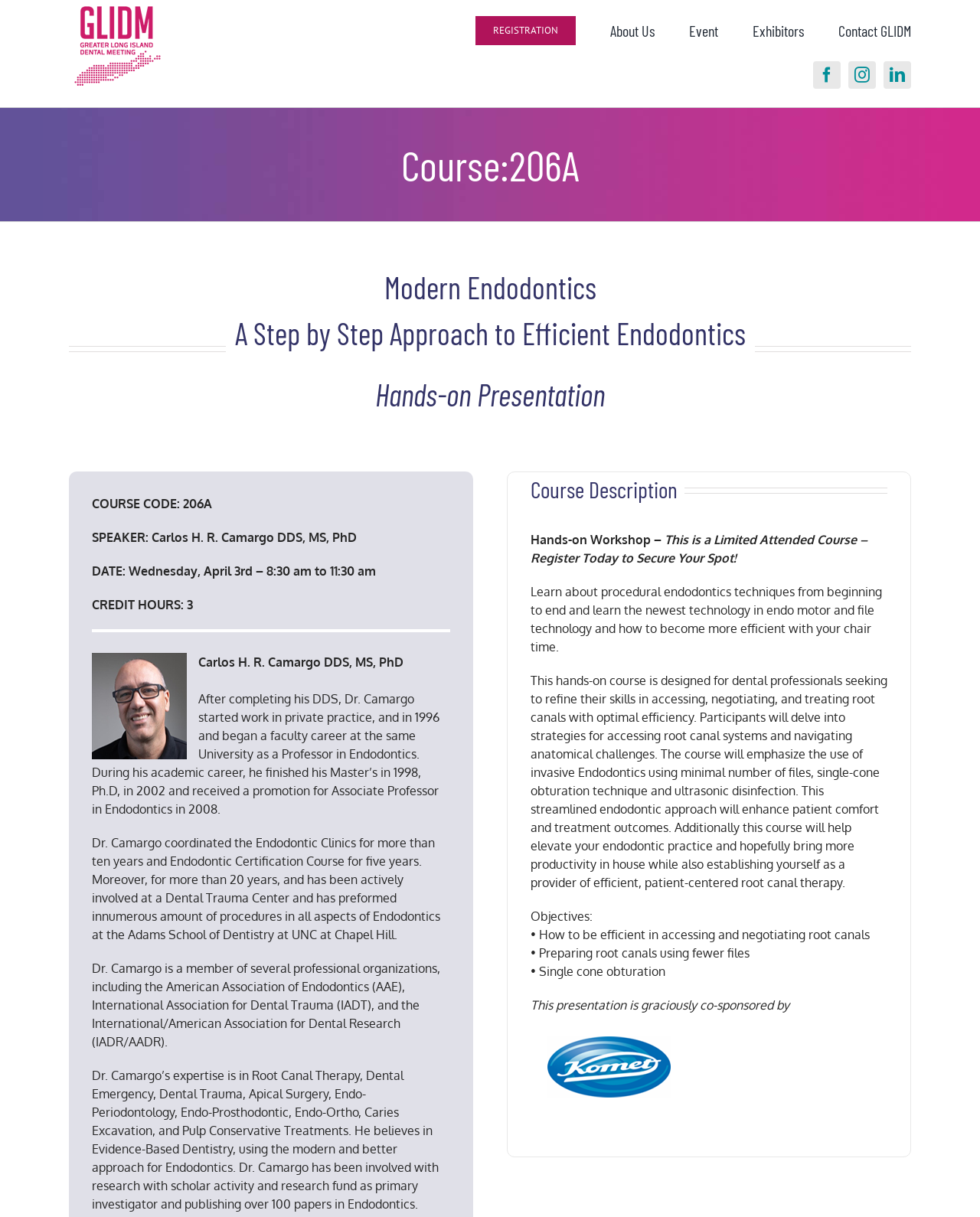Provide the bounding box coordinates of the HTML element this sentence describes: "Contact GLIDM". The bounding box coordinates consist of four float numbers between 0 and 1, i.e., [left, top, right, bottom].

[0.855, 0.0, 0.93, 0.05]